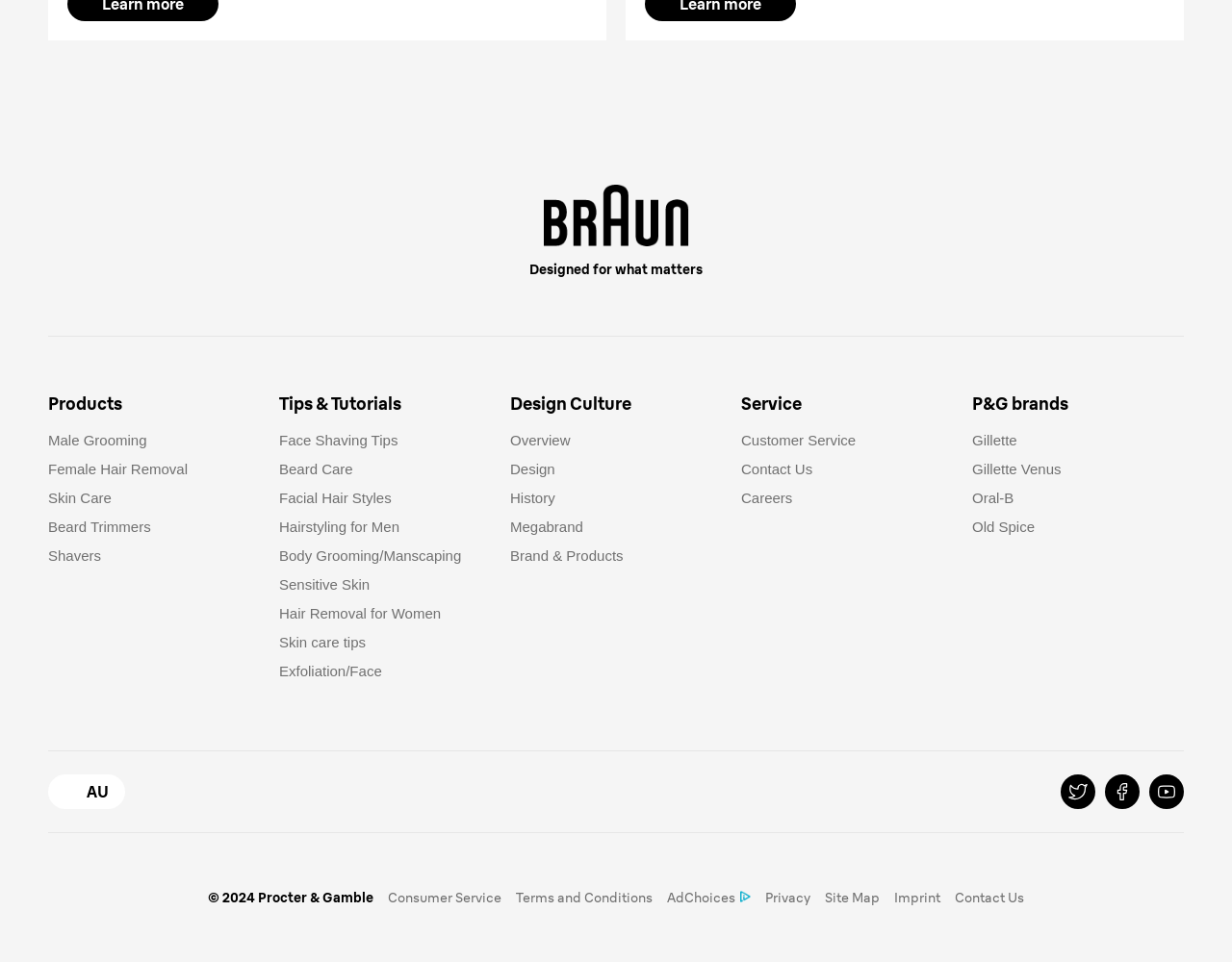Determine the bounding box coordinates of the region I should click to achieve the following instruction: "Select country from Country selector". Ensure the bounding box coordinates are four float numbers between 0 and 1, i.e., [left, top, right, bottom].

[0.039, 0.805, 0.102, 0.841]